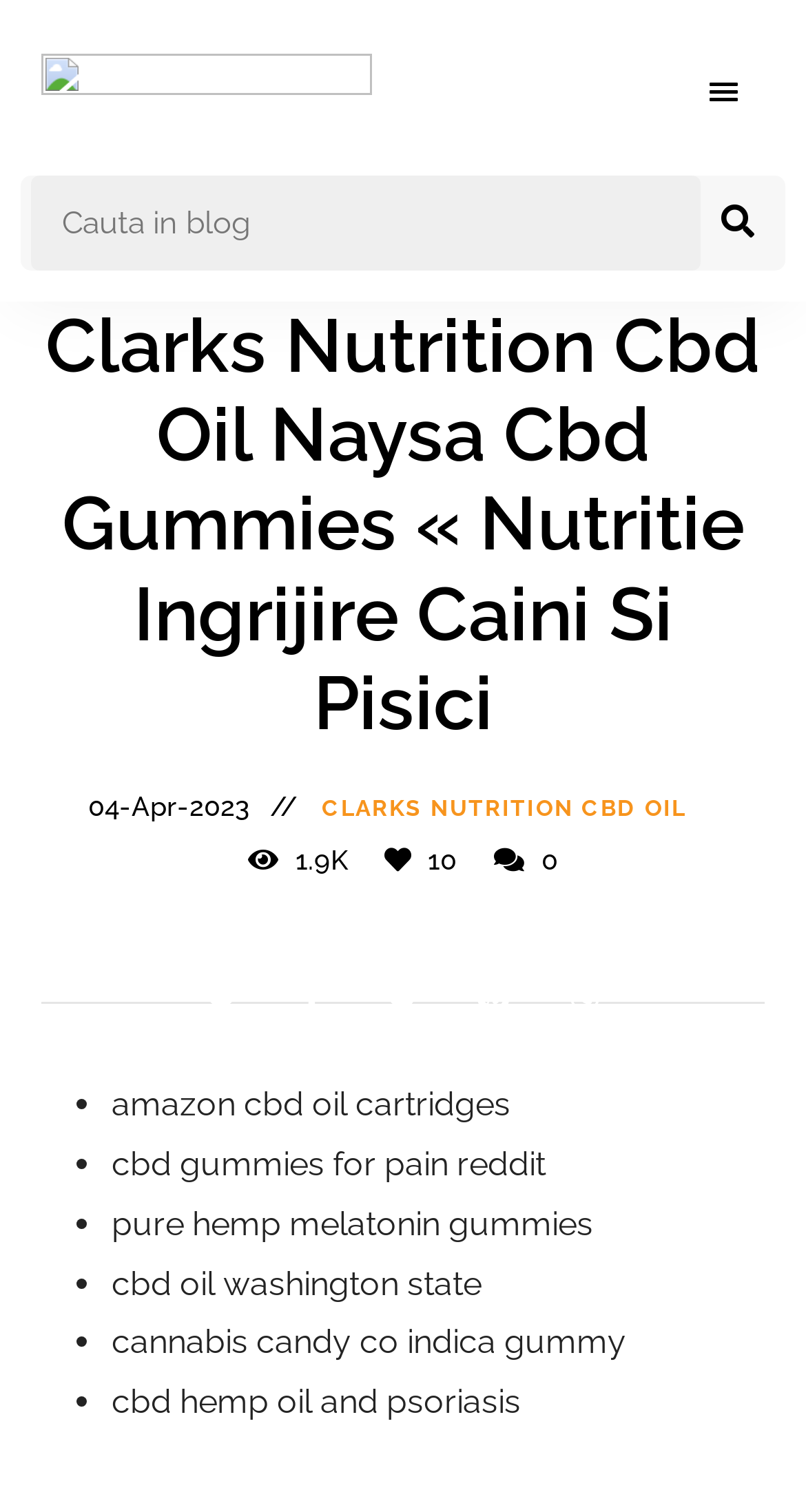Please give a one-word or short phrase response to the following question: 
What is the number of comments on the blog post?

10